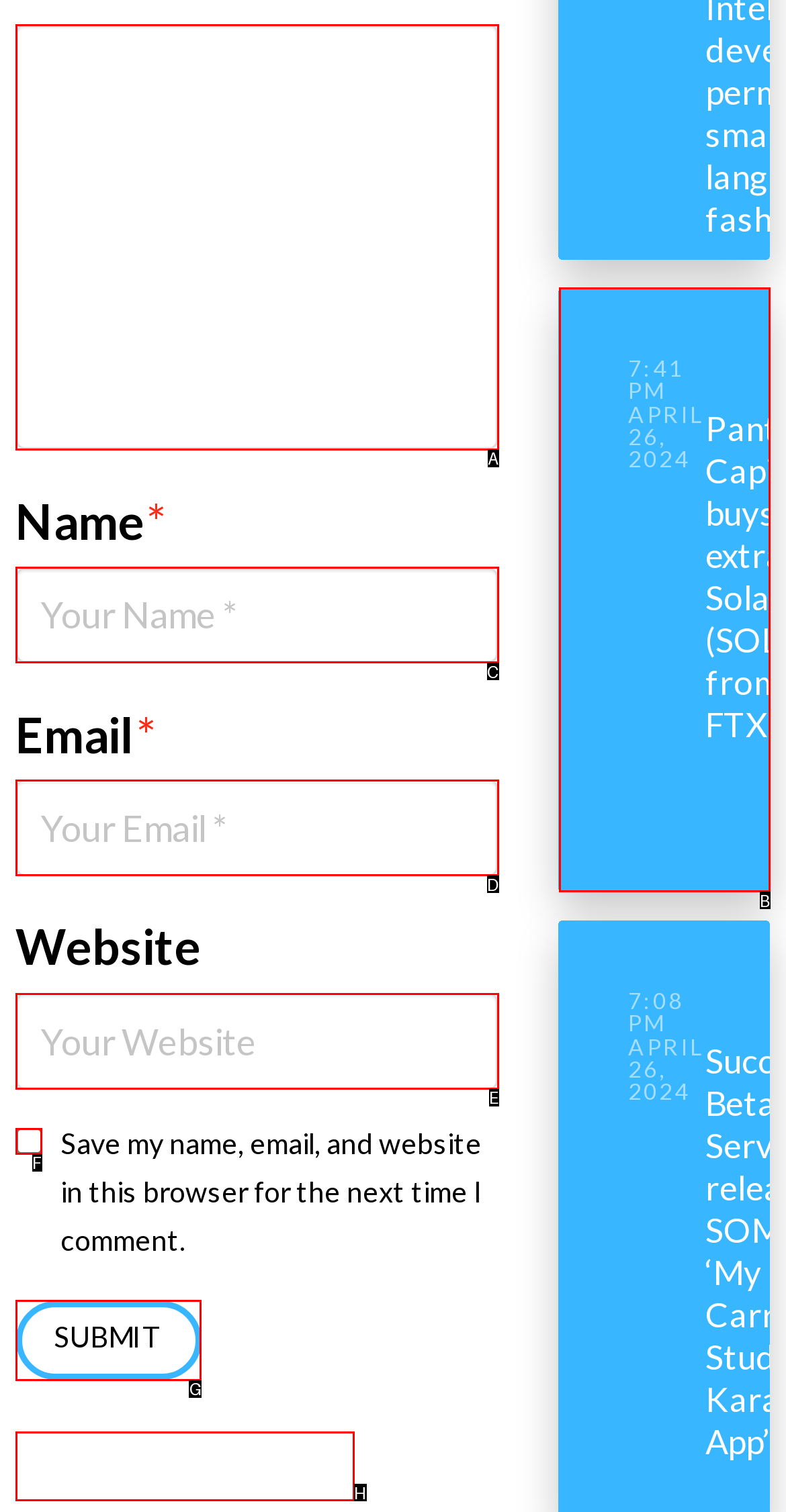Specify which element within the red bounding boxes should be clicked for this task: Submit the form Respond with the letter of the correct option.

G